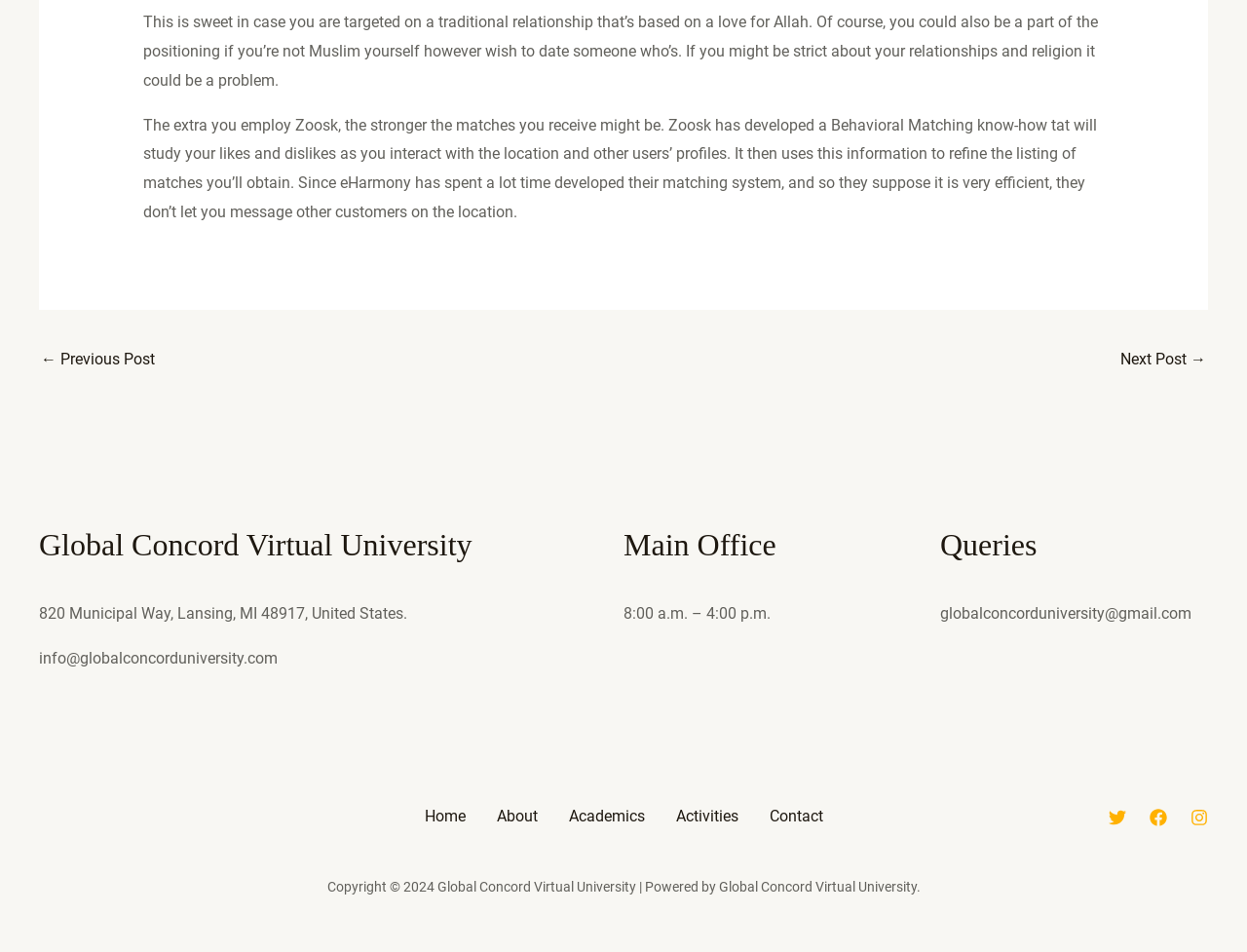Locate the coordinates of the bounding box for the clickable region that fulfills this instruction: "Click the 'Facebook' link".

[0.922, 0.85, 0.936, 0.868]